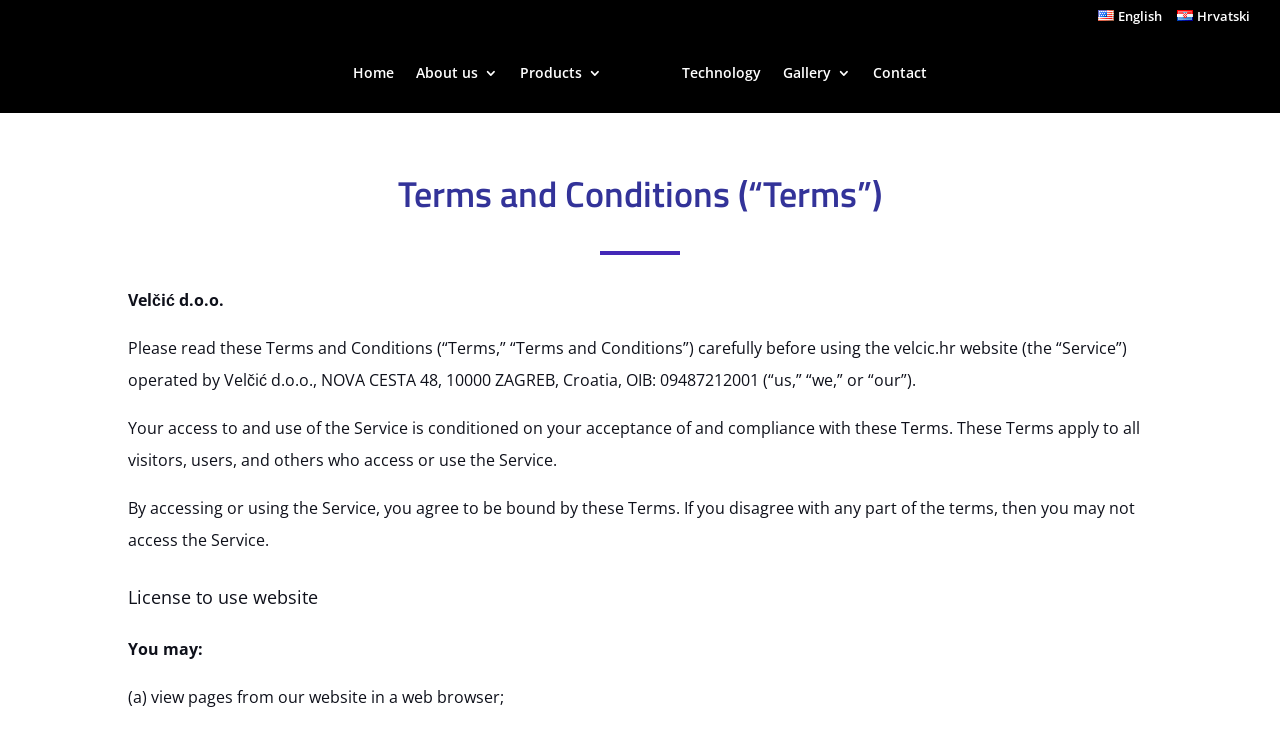Elaborate on the information and visuals displayed on the webpage.

The webpage is about the Terms and Conditions of Velcic d.o.o. At the top right corner, there are two language options, "English" and "Hrvatski", each accompanied by a small flag icon. Below these options, there is a navigation menu with links to "Home", "About us", "Products", "Technology", "Gallery", and "Contact".

On the left side of the page, there is a logo of Velcic d.o.o. with a link to the company's homepage. Below the logo, there is a heading "Terms and Conditions ("Terms")" followed by a paragraph of text that introduces the purpose of the Terms and Conditions.

The main content of the page is divided into sections, each with a heading. The first section explains the acceptance of the Terms and Conditions, stating that by accessing or using the Service, users agree to be bound by these Terms. The second section, "License to use website", outlines the permissions granted to users, including viewing pages from the website in a web browser.

Throughout the page, there are several blocks of text that provide detailed information about the Terms and Conditions. The text is organized in a clear and readable format, with headings and paragraphs that make it easy to follow.